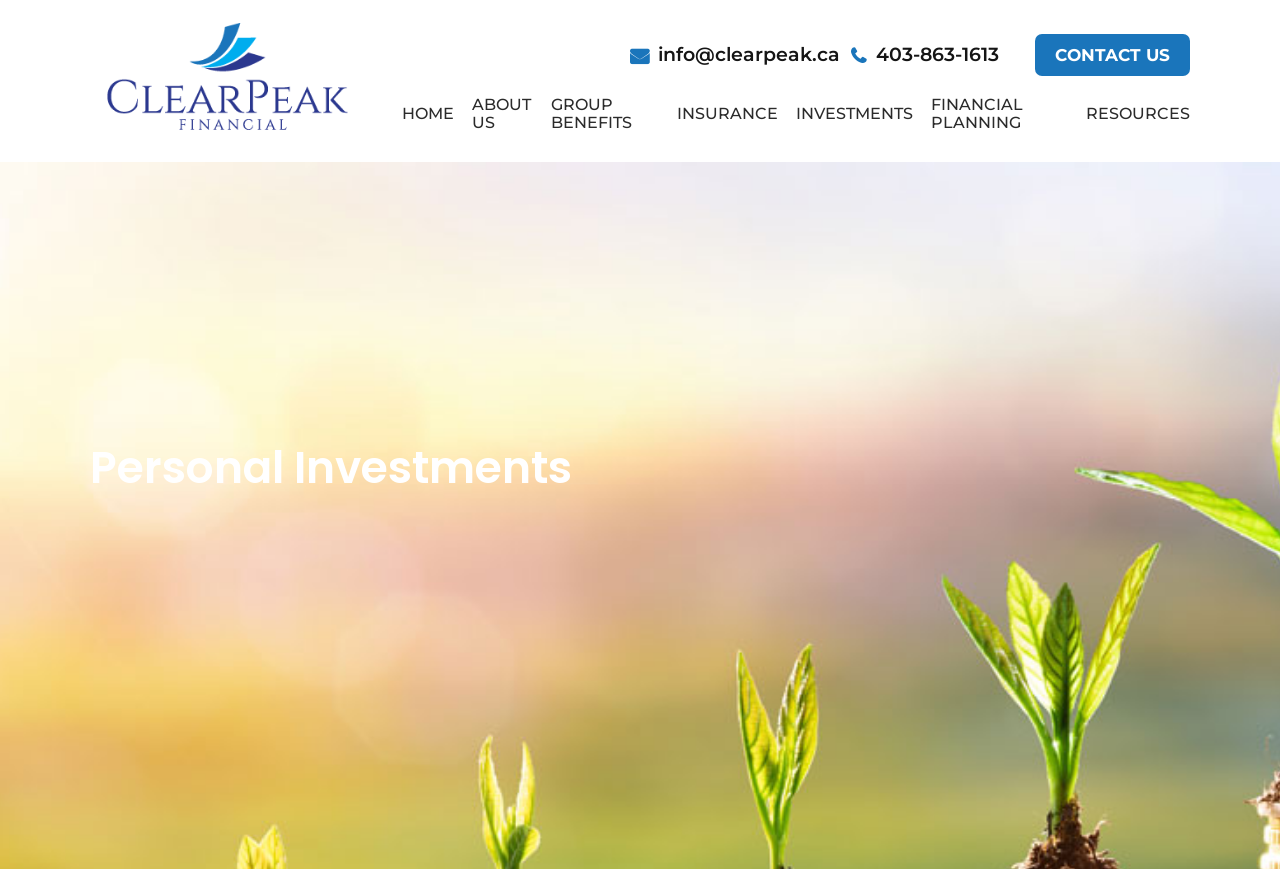Please find the bounding box coordinates for the clickable element needed to perform this instruction: "contact us".

[0.809, 0.039, 0.93, 0.087]